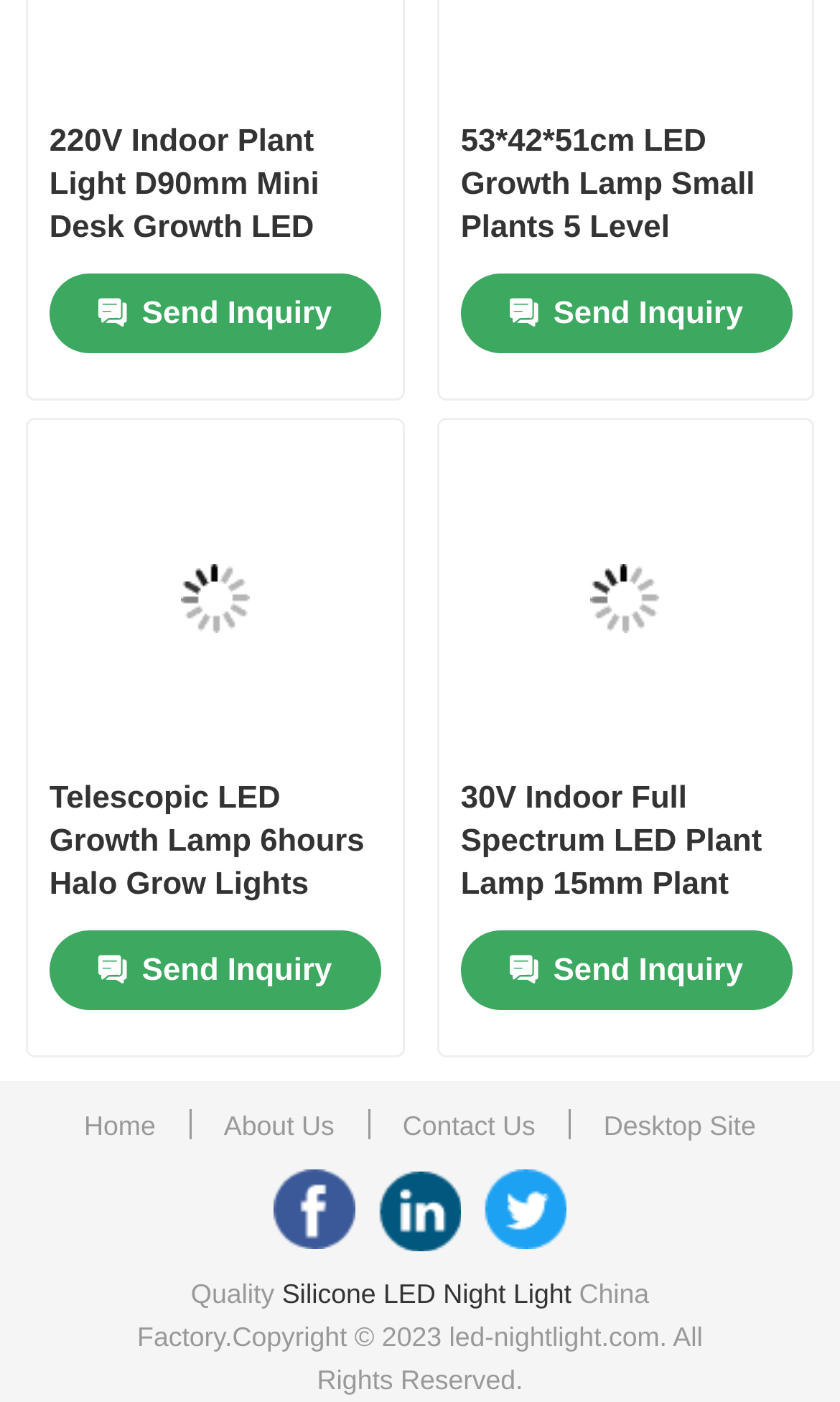Given the description: "Ministries", determine the bounding box coordinates of the UI element. The coordinates should be formatted as four float numbers between 0 and 1, [left, top, right, bottom].

None